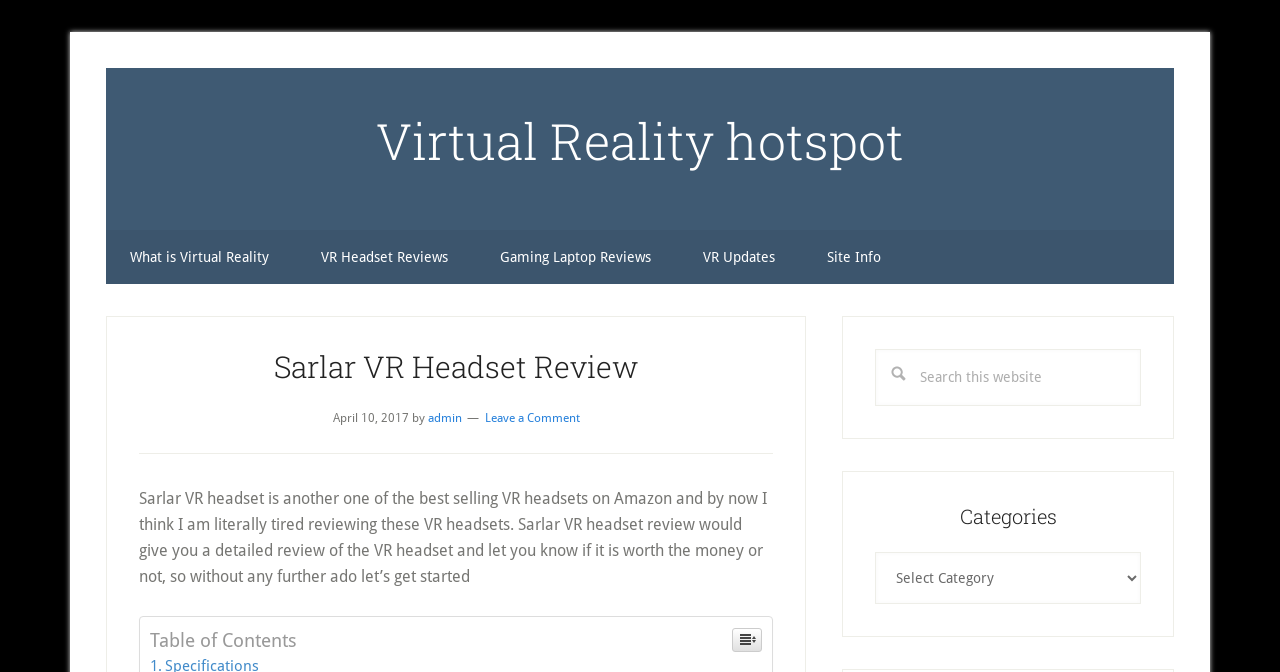What is the date of the review?
Please respond to the question thoroughly and include all relevant details.

The date of the review can be found next to the author's name, which is located at the top of the webpage, inside the header section. The date is specified as 'April 10, 2017'.